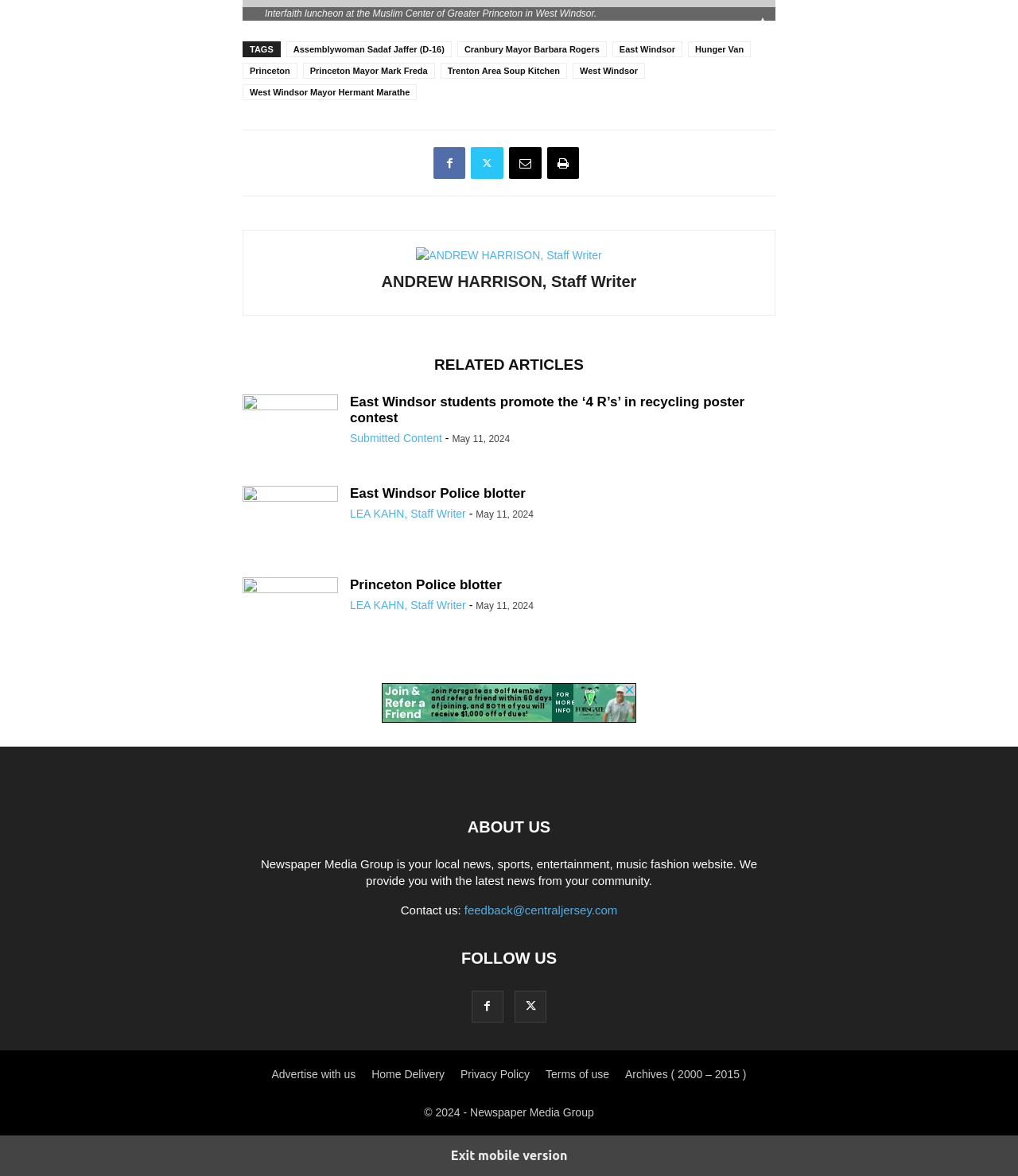Please determine the bounding box coordinates, formatted as (top-left x, top-left y, bottom-right x, bottom-right y), with all values as floating point numbers between 0 and 1. Identify the bounding box of the region described as: West Windsor Mayor Hermant Marathe

[0.238, 0.071, 0.41, 0.085]